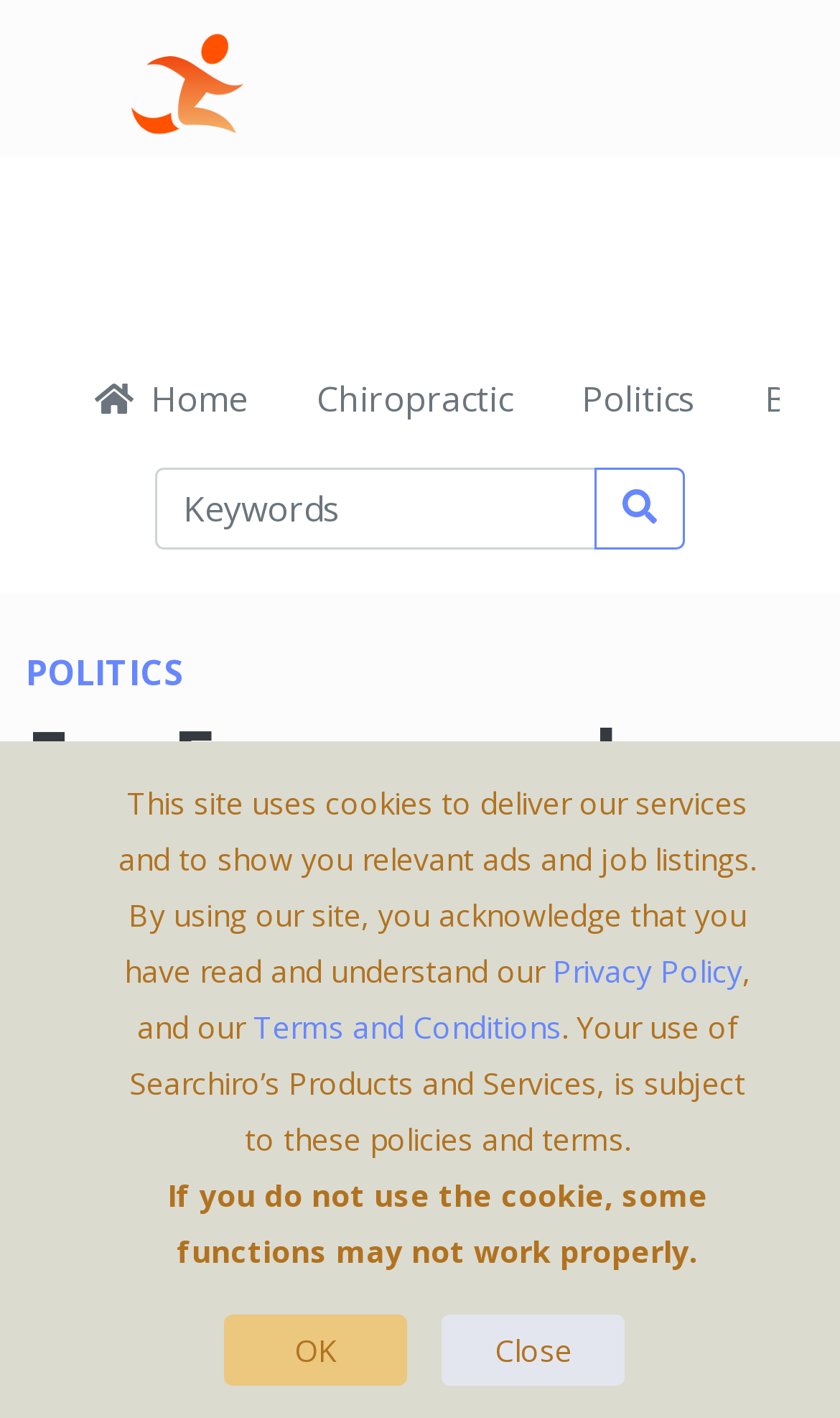Find the bounding box coordinates of the element I should click to carry out the following instruction: "Share the product".

None